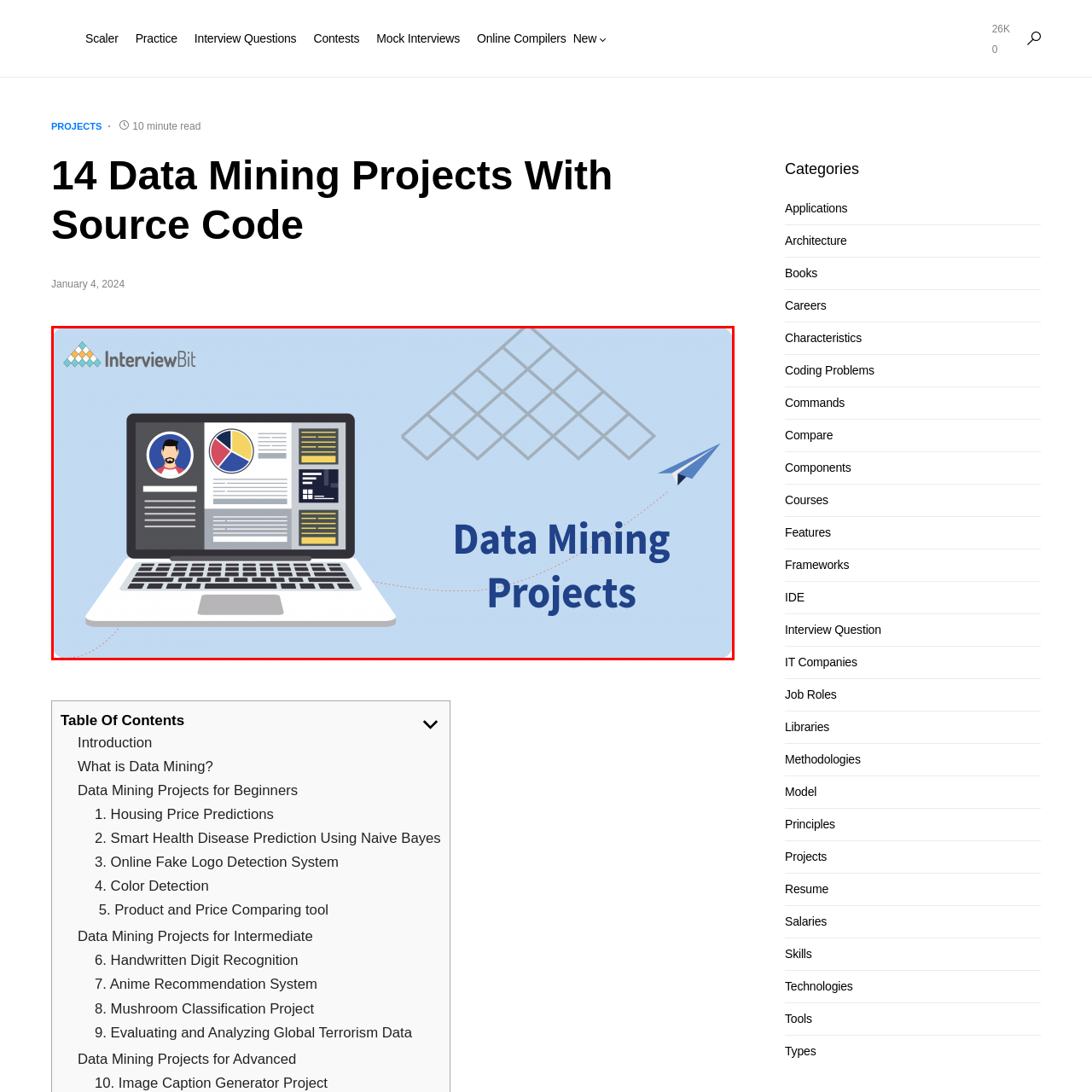What type of charts are displayed on the laptop? Analyze the image within the red bounding box and give a one-word or short-phrase response.

Pie charts